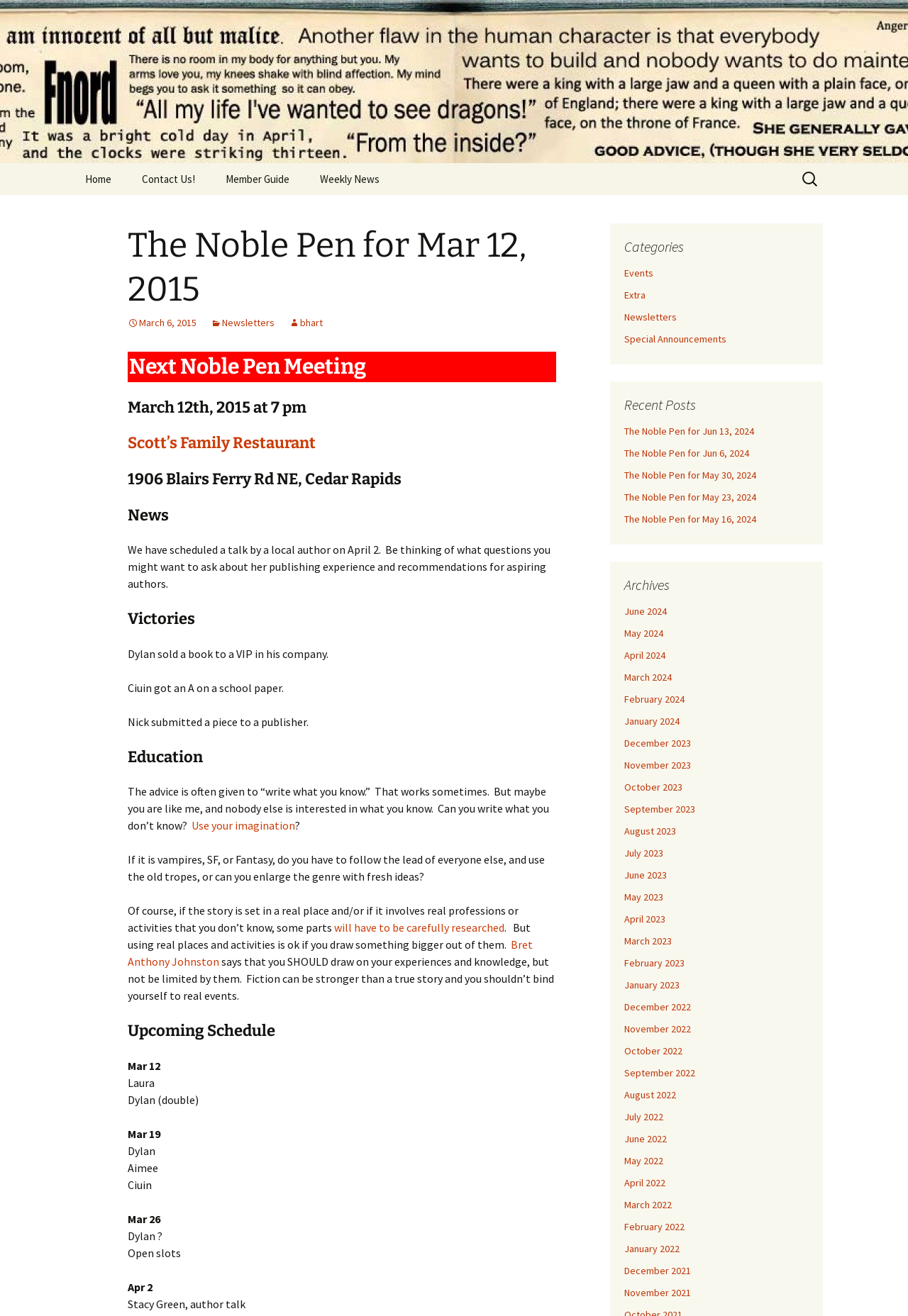Who is the author scheduled to talk on April 2?
Refer to the image and give a detailed answer to the question.

I found the answer by looking at the 'Upcoming Schedule' section and the entry for April 2, which indicates that Stacy Green, an author, is scheduled to talk.